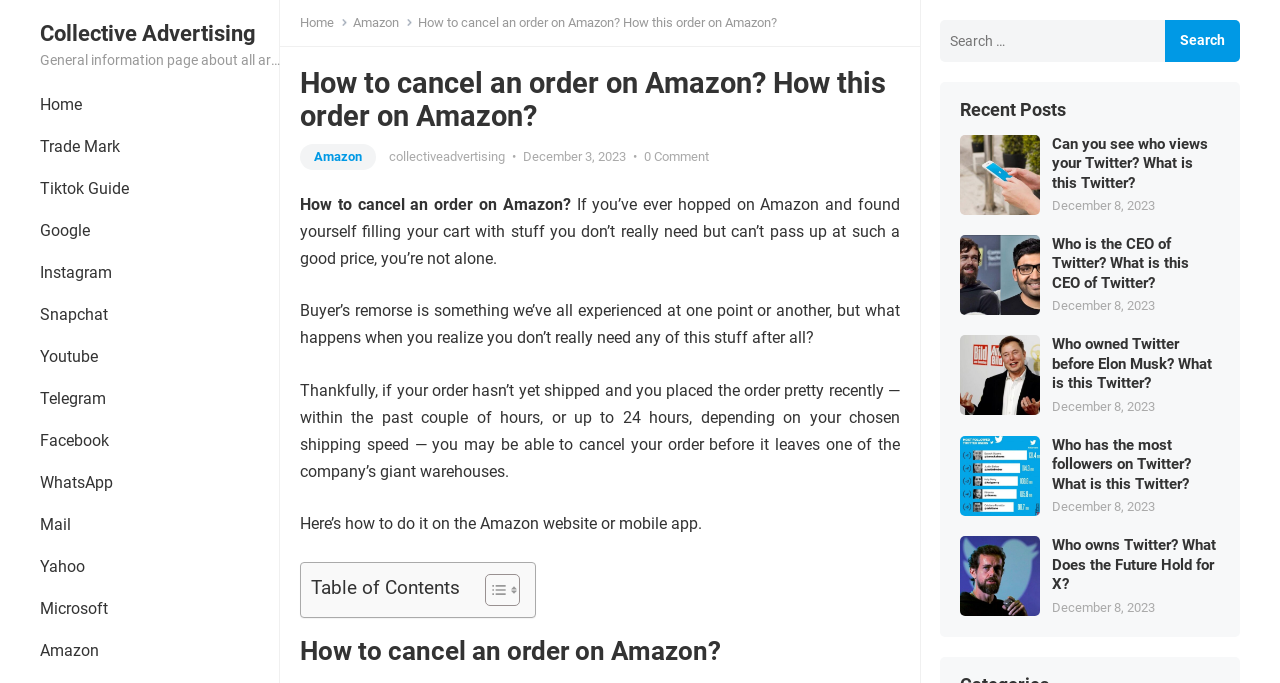How many social media platforms are mentioned in the webpage?
Use the image to answer the question with a single word or phrase.

9